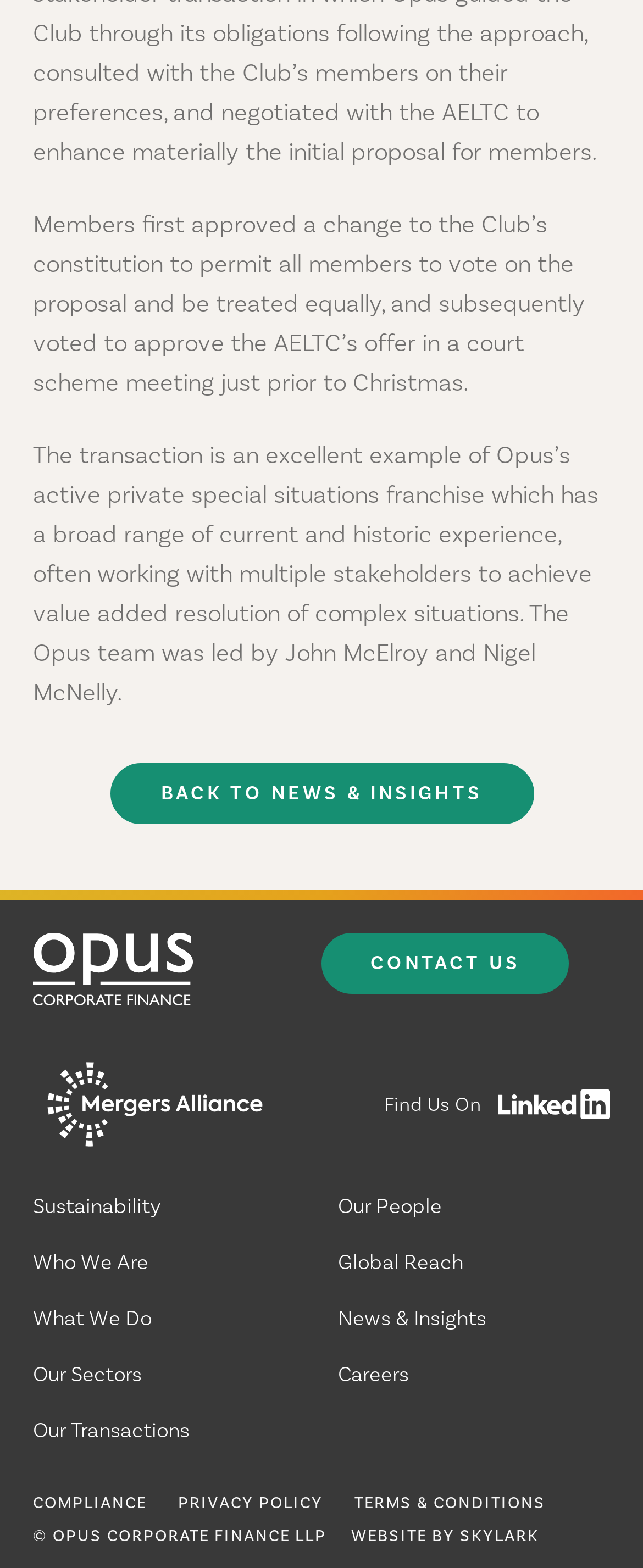Refer to the image and provide a thorough answer to this question:
What is the year of the copyright mentioned at the bottom of the page?

The static text element [123] mentions '© OPUS CORPORATE FINANCE LLP' but does not specify the year of the copyright.